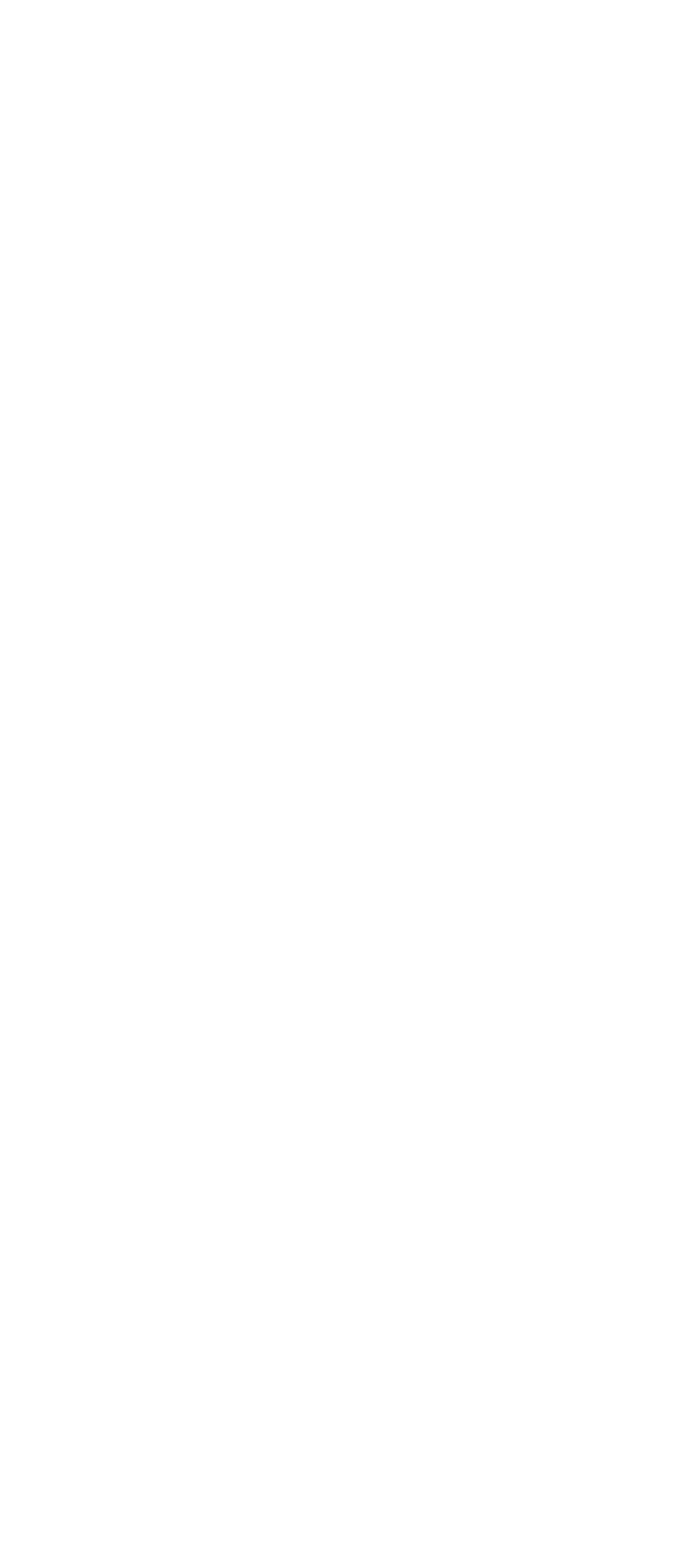Kindly determine the bounding box coordinates of the area that needs to be clicked to fulfill this instruction: "Leave a reply".

[0.103, 0.702, 0.897, 0.733]